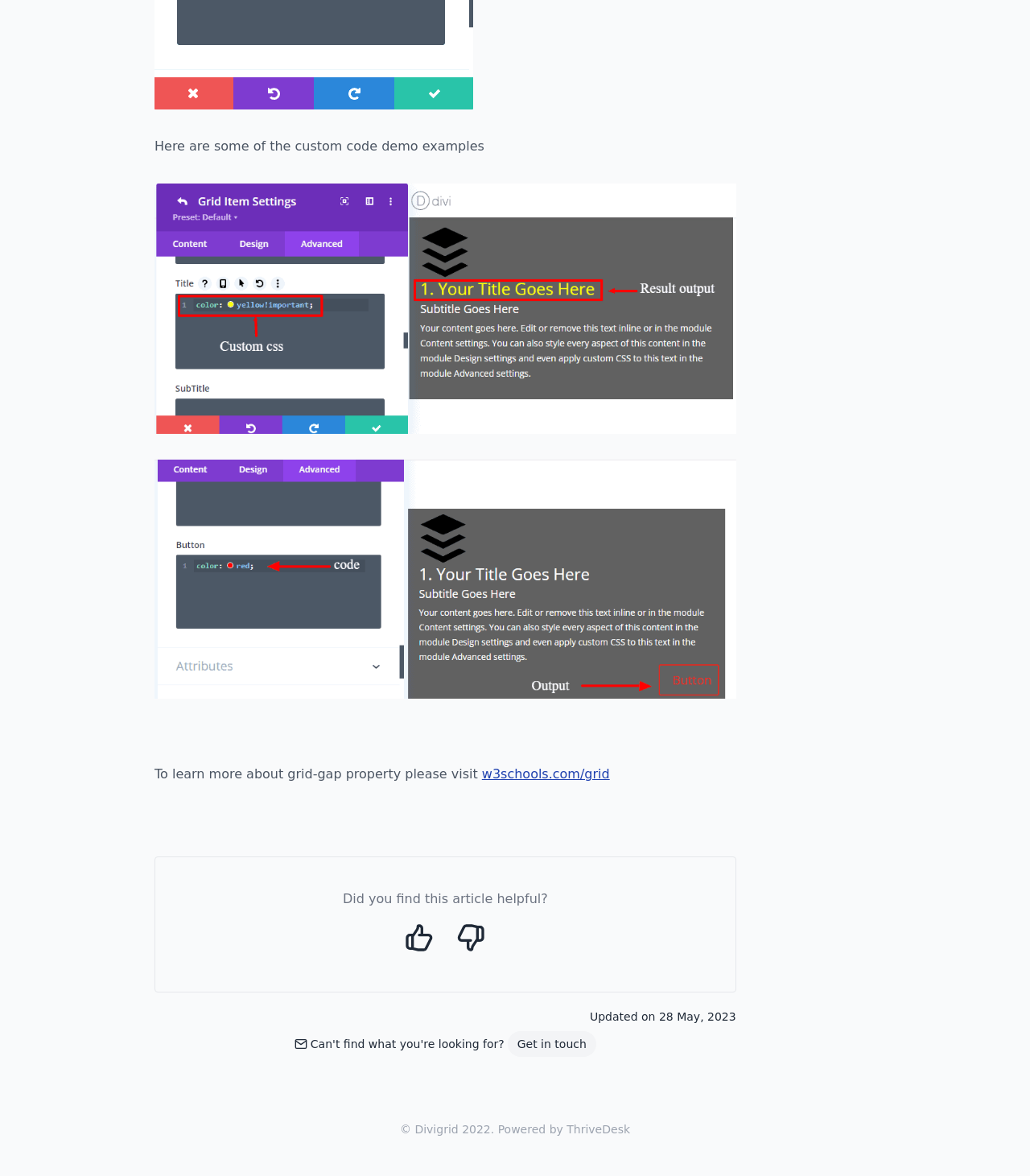How many images are on this webpage? Based on the image, give a response in one word or a short phrase.

5